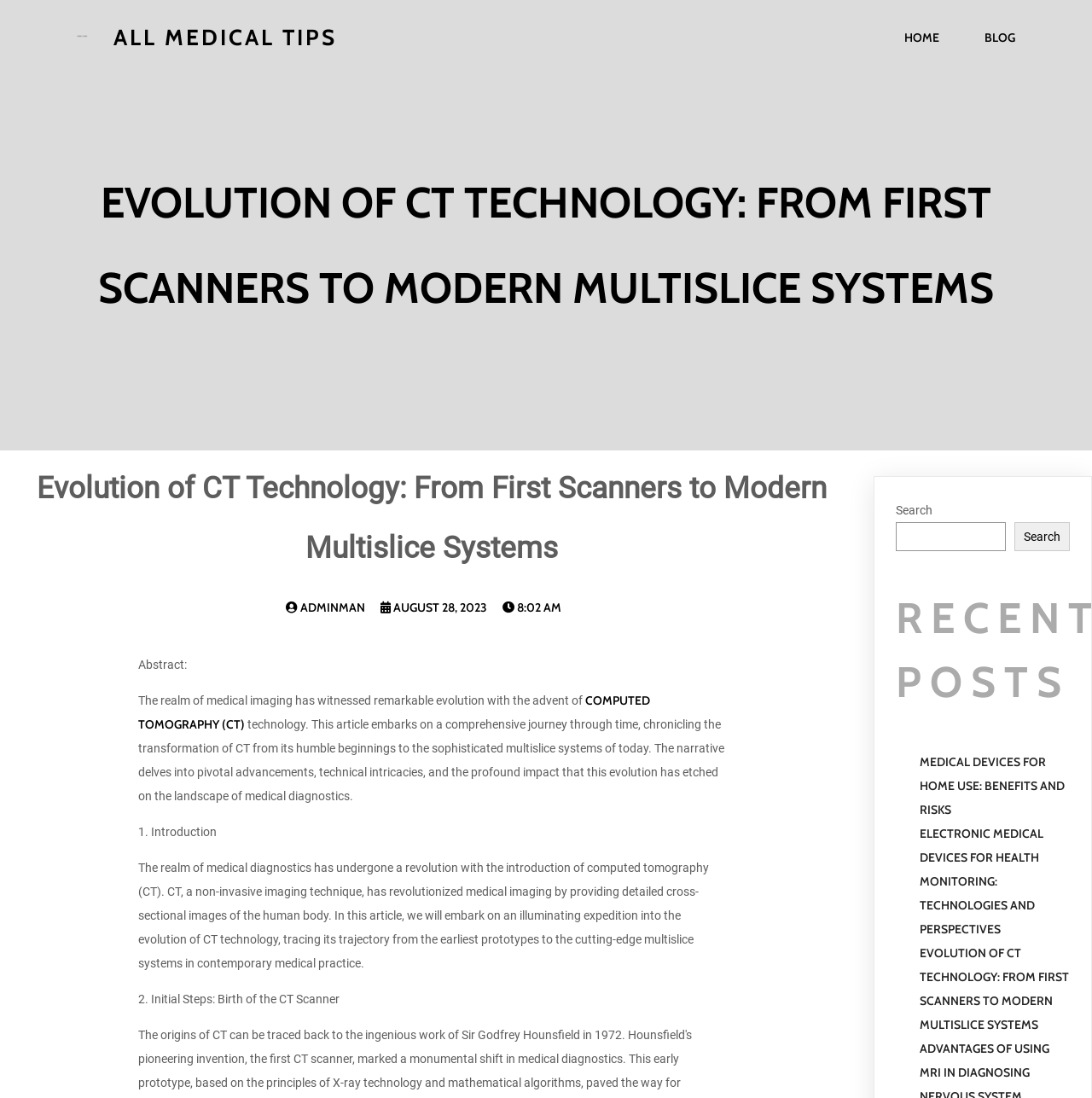Find the bounding box coordinates of the element to click in order to complete the given instruction: "view the article about evolution of CT technology."

[0.842, 0.861, 0.979, 0.94]